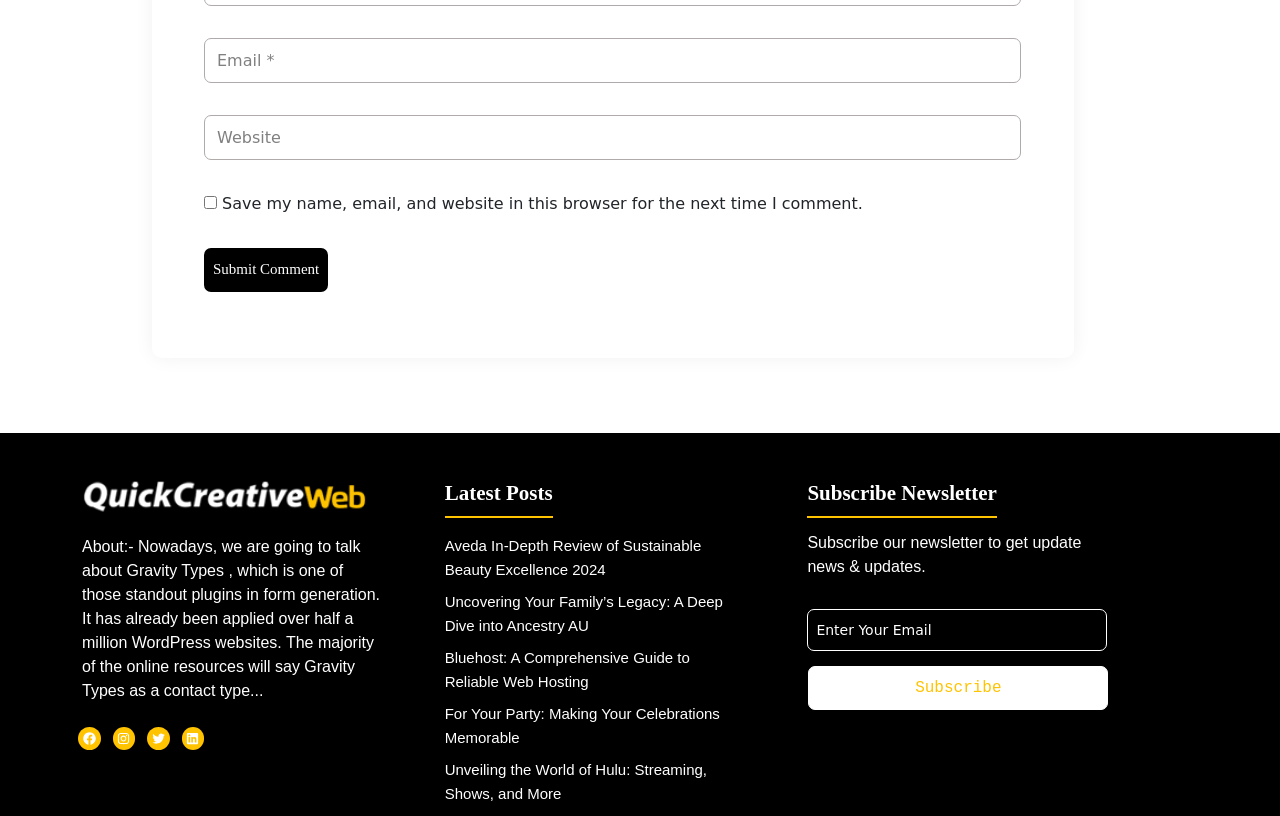Determine the bounding box coordinates of the clickable area required to perform the following instruction: "Search for something". The coordinates should be represented as four float numbers between 0 and 1: [left, top, right, bottom].

[0.631, 0.746, 0.866, 0.87]